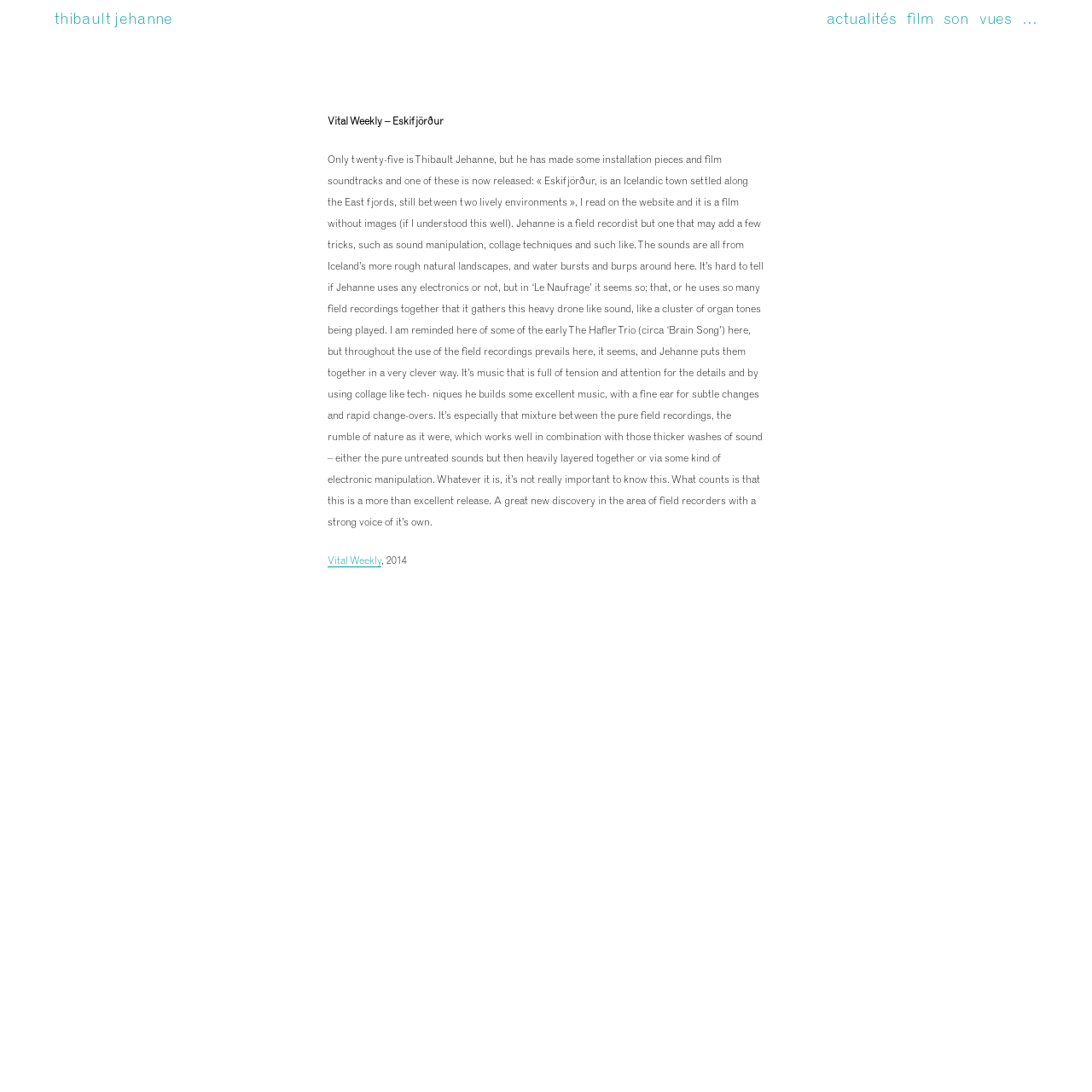Describe all the key features and sections of the webpage thoroughly.

The webpage is about Thibault Jehanne, a French visual and sound artist. At the top left, there is a link to the artist's name. On the top right, there are several links to different categories, including "actualités", "film", "son", "vues", and more. 

Below the links, there is a heading that reads "Vital Weekly – Eskifjörður". Underneath the heading, there is a block of text that describes Thibault Jehanne's work, specifically his film soundtrack "Eskifjörður". The text explains that Jehanne is a field recordist who uses sound manipulation and collage techniques to create his music. The text also compares his work to that of The Hafler Trio and praises his ability to create music that is full of tension and attention to detail.

At the bottom of the text, there is a link to "Vital Weekly" and the year "2014" written next to it. Overall, the webpage appears to be a review or article about Thibault Jehanne's work, specifically his film soundtrack "Eskifjörður".